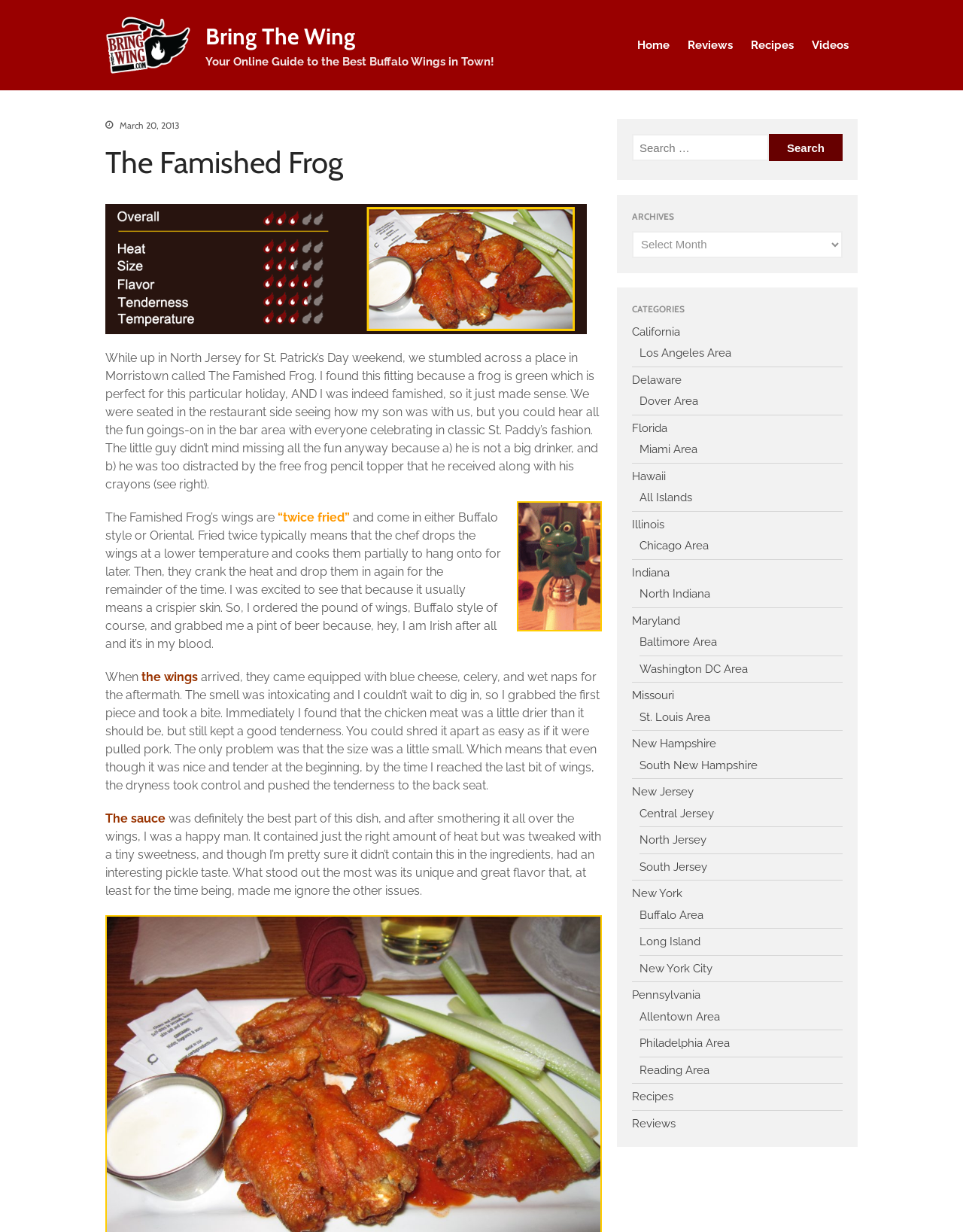What is the name of the restaurant being reviewed?
Using the details from the image, give an elaborate explanation to answer the question.

The name of the restaurant being reviewed can be found in the text of the webpage, specifically in the sentence 'While up in North Jersey for St. Patrick’s Day weekend, we stumbled across a place in Morristown called The Famished Frog.'